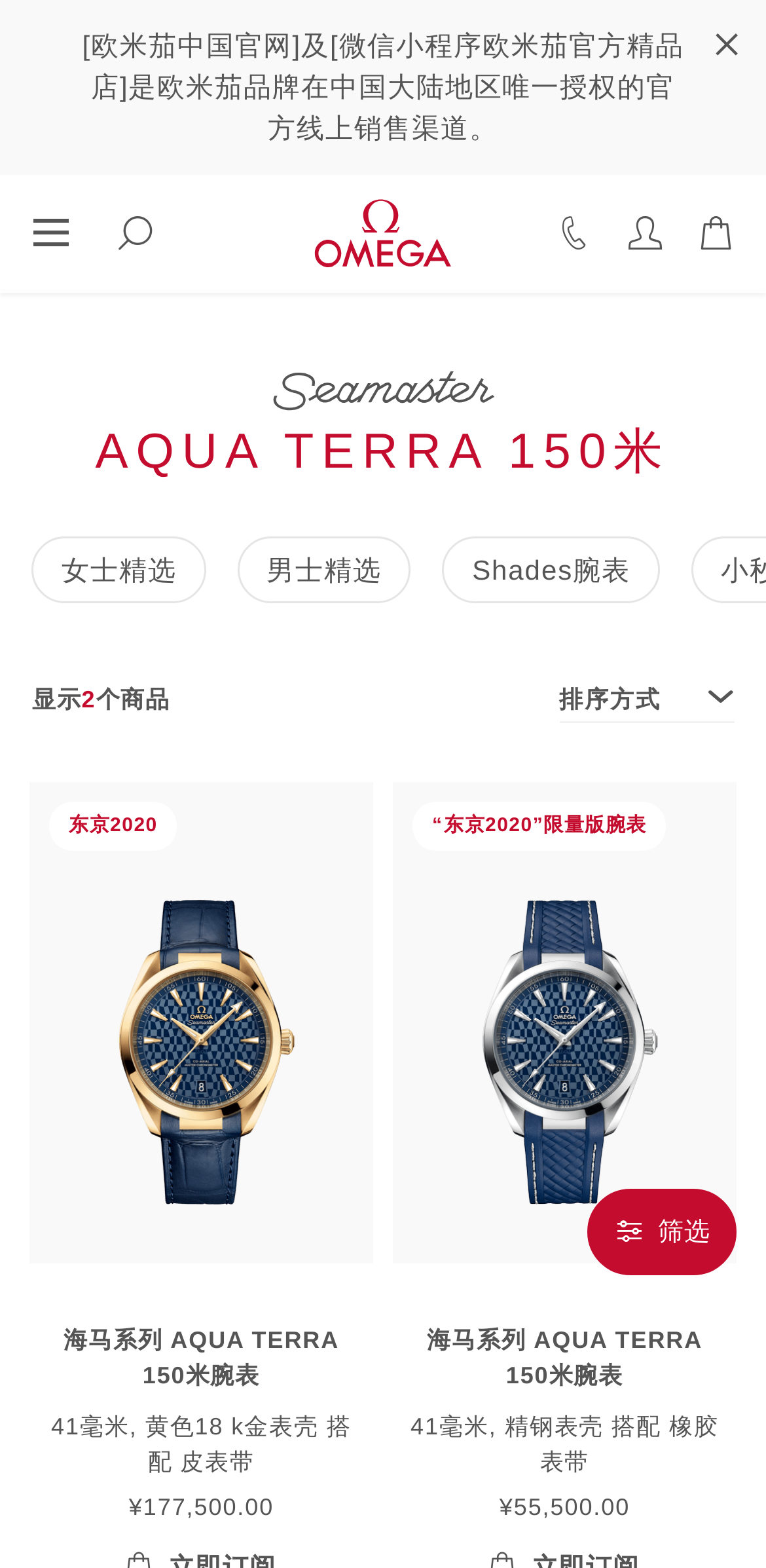Based on the element description, predict the bounding box coordinates (top-left x, top-left y, bottom-right x, bottom-right y) for the UI element in the screenshot: Open filters 筛选

[0.766, 0.758, 0.962, 0.813]